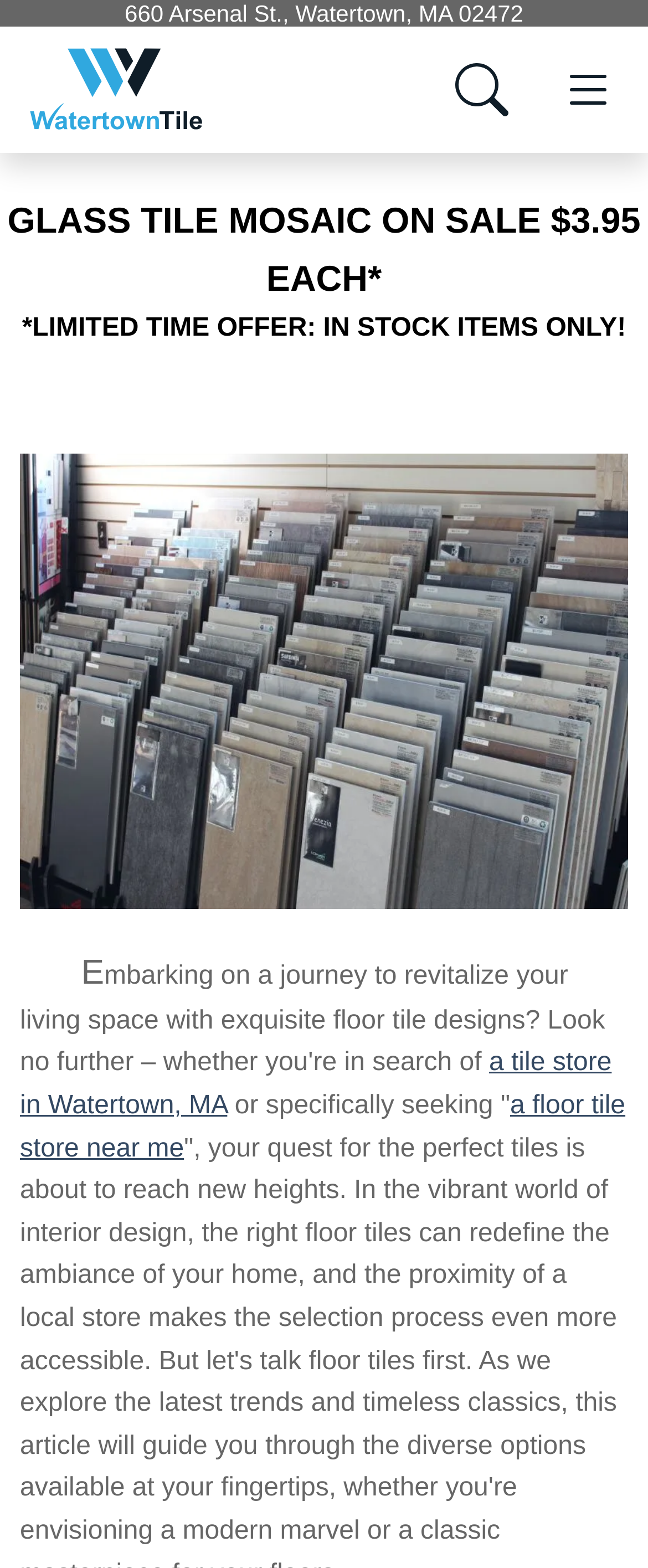Offer a meticulous caption that includes all visible features of the webpage.

The webpage appears to be a tile store's website, specifically Watertown Tile & Stone, located at 660 Arsenal St., Watertown, MA 02472. At the top left of the page, there is a logo image of Watertown Tile & Stone, accompanied by a link to the store's name. 

To the right of the logo, there are two buttons: "Show search form" and "Toggle navigation". Each button has a small icon image next to it. 

Below the top section, there is a prominent advertisement announcing a sale on glass tile mosaics, priced at $3.95 each, with a limited-time offer for in-stock items only. 

Further down, there is a section that seems to be a brief introduction to the store, mentioning that it is a tile store in Watertown, MA, and also a floor tile store near me. This section is accompanied by a large image related to floor tiles, titled "Floor Tiles: Trends, Tips, and Transformations".